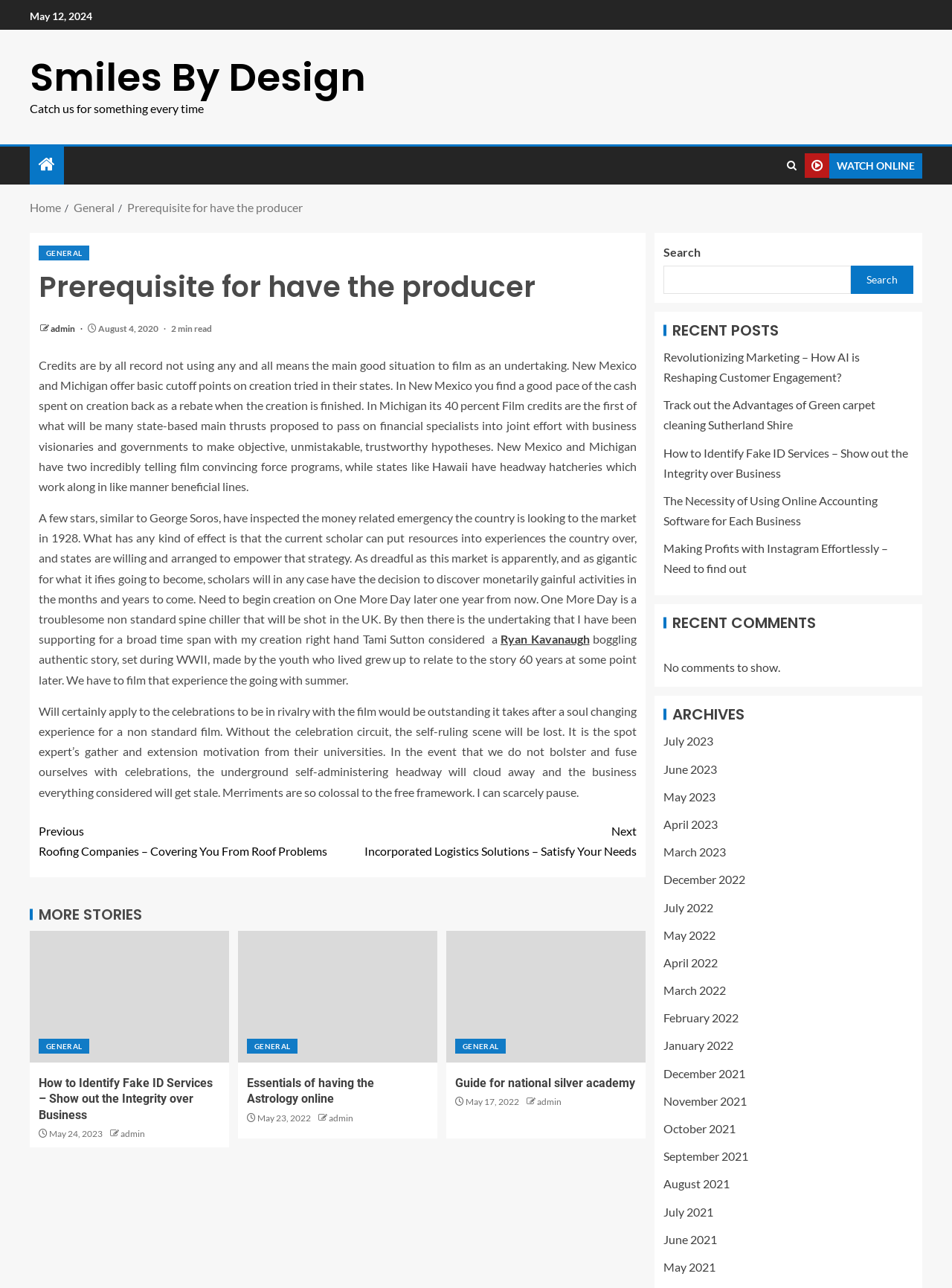Determine the bounding box coordinates for the region that must be clicked to execute the following instruction: "Read the article 'How to Identify Fake ID Services – Show out the Integrity over Business'".

[0.041, 0.835, 0.231, 0.872]